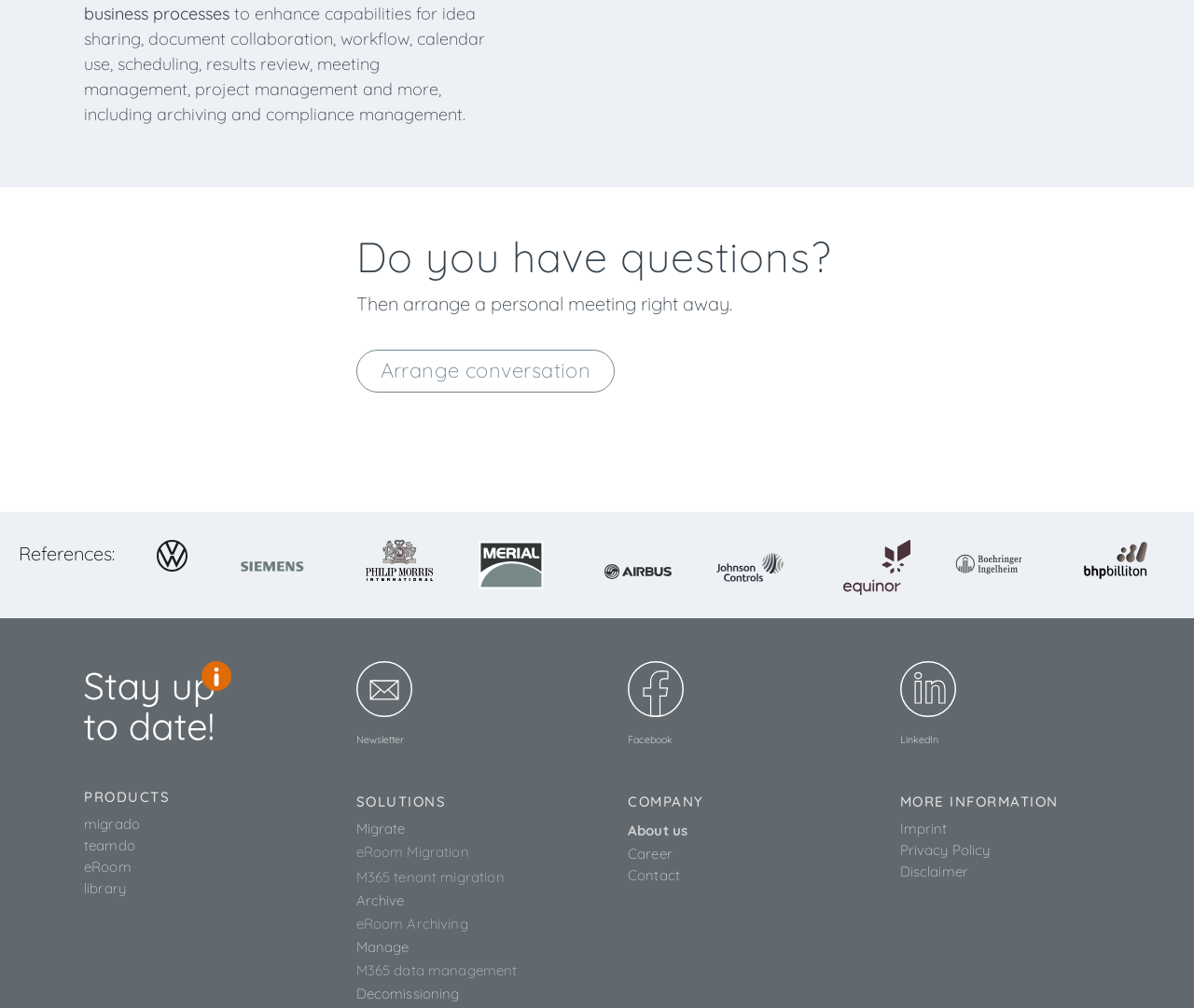Refer to the image and provide an in-depth answer to the question: 
What is the last link listed under 'MORE INFORMATION'?

The link element with ID 819 has the text 'Disclaimer', which is the last link listed under the 'MORE INFORMATION' heading.